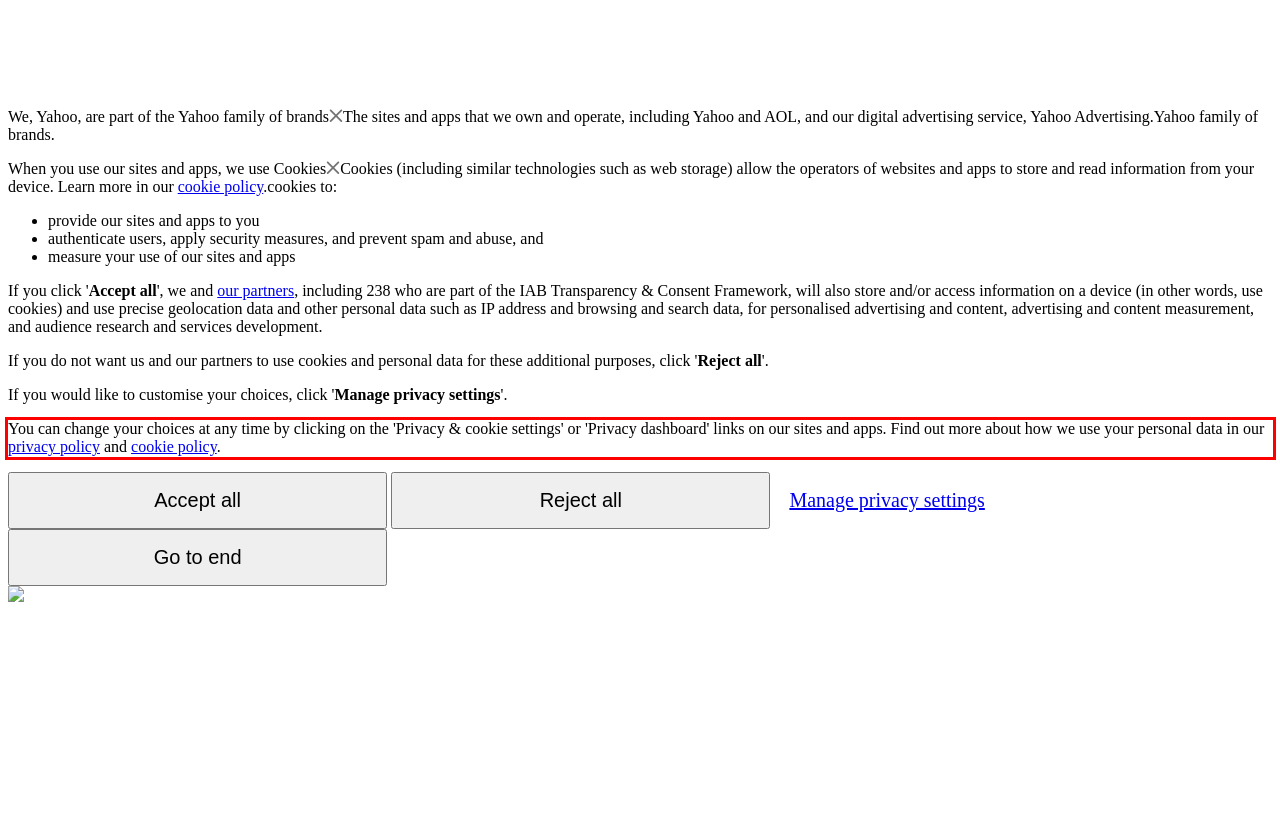Given a screenshot of a webpage, identify the red bounding box and perform OCR to recognize the text within that box.

You can change your choices at any time by clicking on the 'Privacy & cookie settings' or 'Privacy dashboard' links on our sites and apps. Find out more about how we use your personal data in our privacy policy and cookie policy.